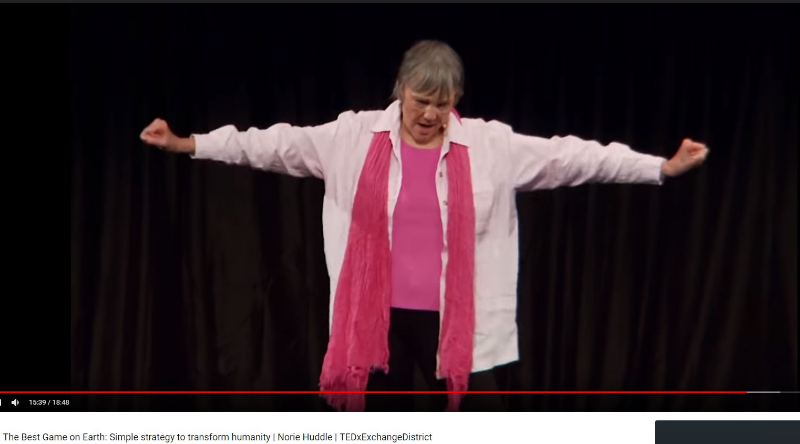What is the tone of Norie Huddle's presentation style?
Utilize the information in the image to give a detailed answer to the question.

The caption describes Norie Huddle as standing confidently on stage with her arms outstretched, conveying a sense of enthusiasm and empowerment. This suggests that her presentation style is confident and enthusiastic.